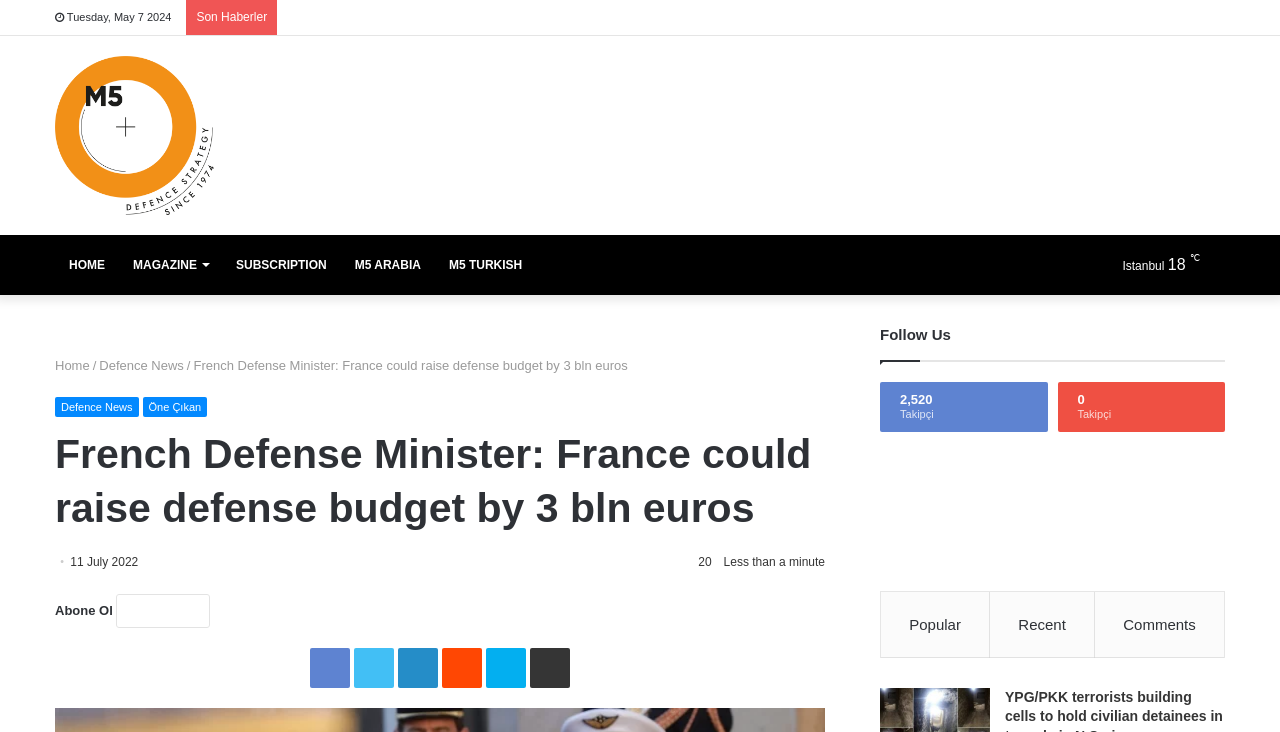Extract the text of the main heading from the webpage.

French Defense Minister: France could raise defense budget by 3 bln euros